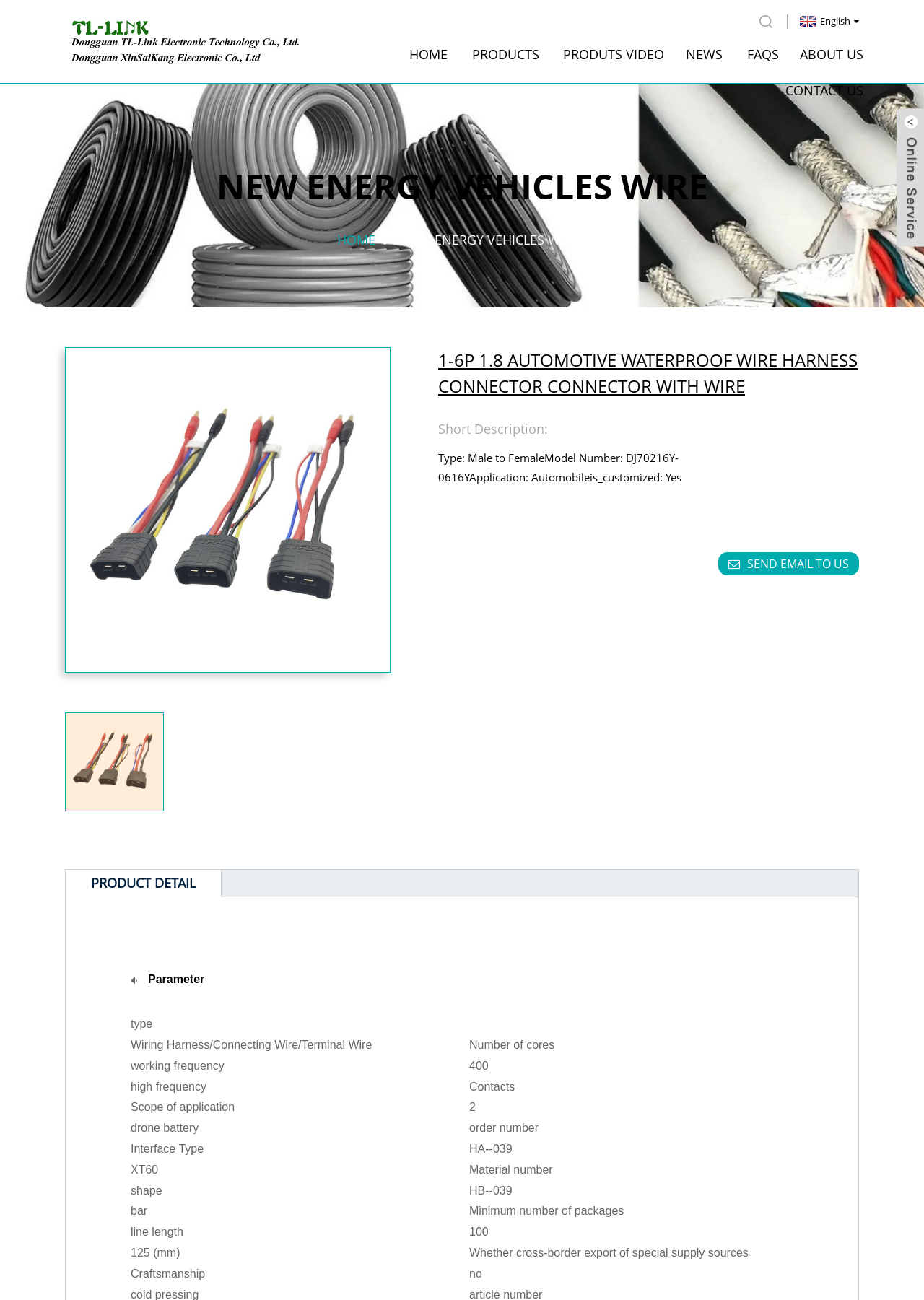Provide the bounding box coordinates in the format (top-left x, top-left y, bottom-right x, bottom-right y). All values are floating point numbers between 0 and 1. Determine the bounding box coordinate of the UI element described as: New energy vehicles Wire

[0.434, 0.178, 0.626, 0.191]